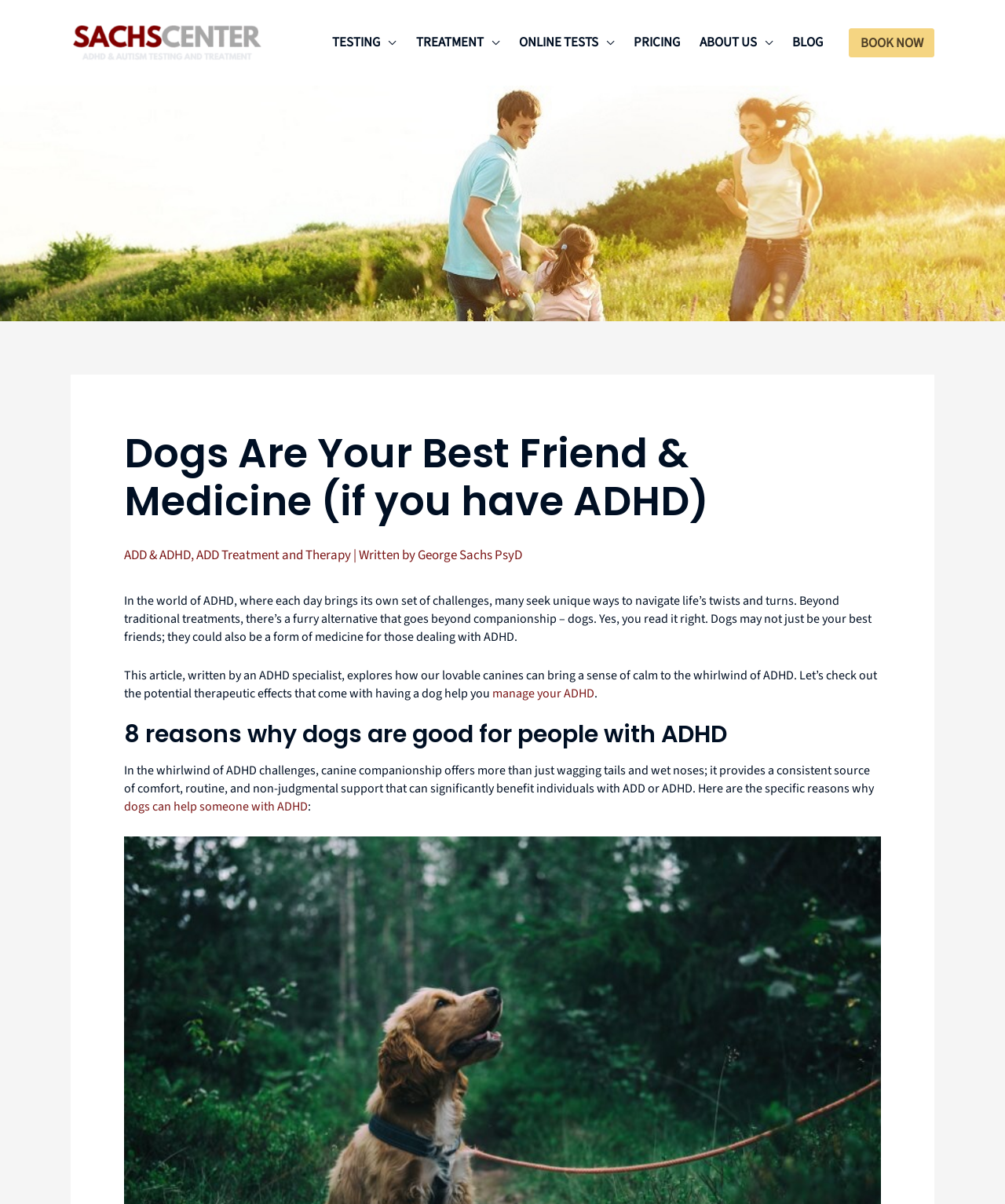Give the bounding box coordinates for the element described as: "George Sachs PsyD".

[0.416, 0.454, 0.52, 0.469]